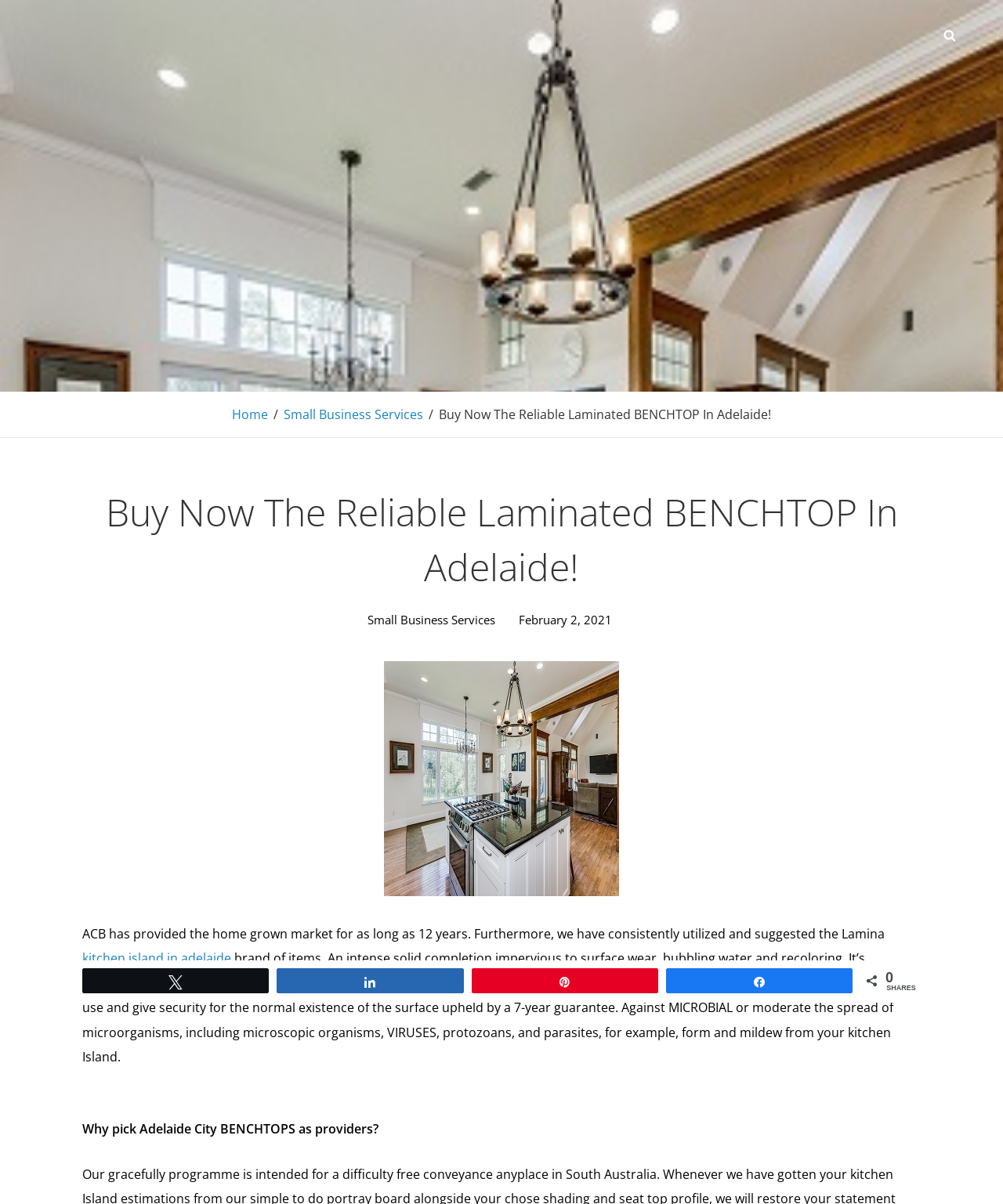Using the information from the screenshot, answer the following question thoroughly:
What is the name of the company?

The company name can be found in the top-left corner of the webpage, where it says 'Alright Printing' as a link.